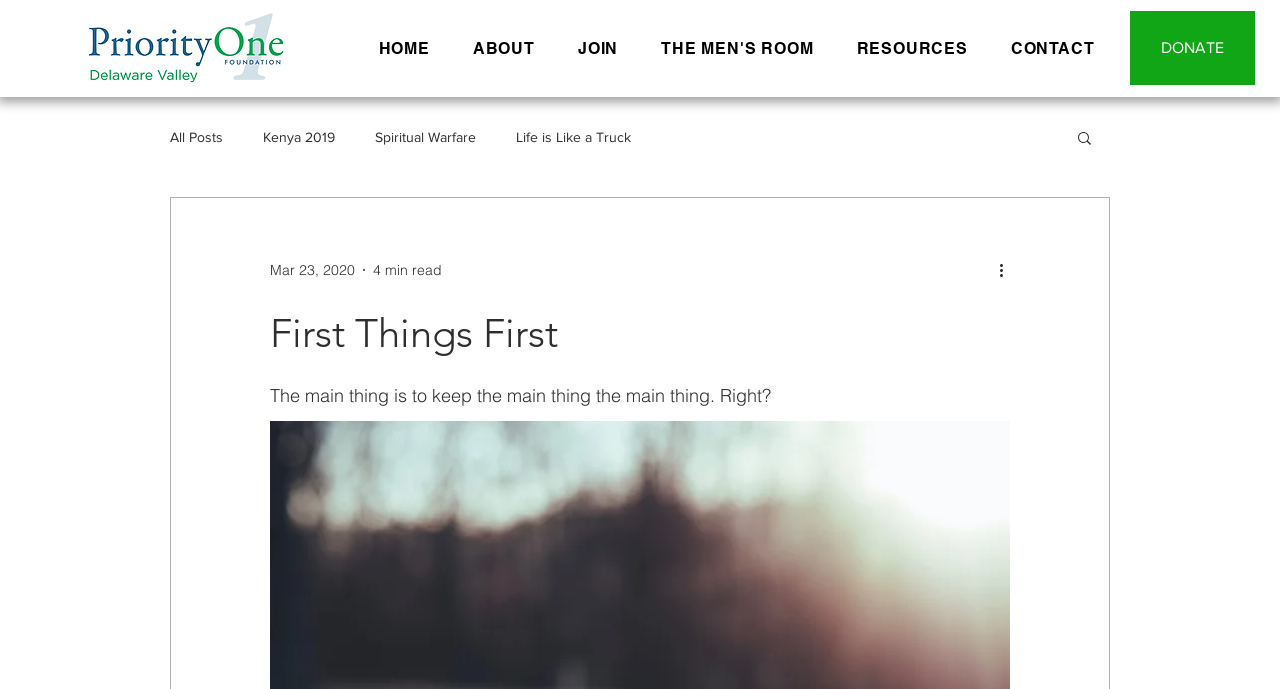Pinpoint the bounding box coordinates of the element you need to click to execute the following instruction: "donate to the organization". The bounding box should be represented by four float numbers between 0 and 1, in the format [left, top, right, bottom].

[0.883, 0.016, 0.98, 0.123]